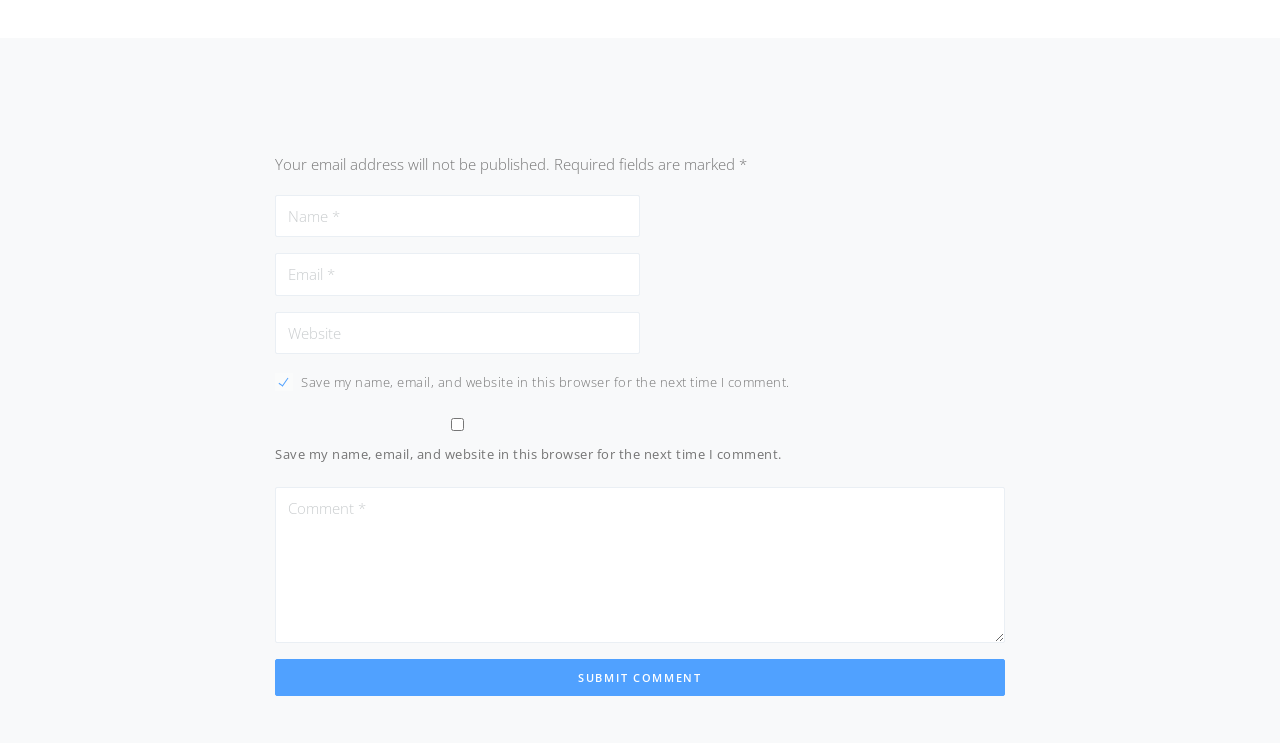Provide your answer to the question using just one word or phrase: What is the required field in the comment section?

Comment